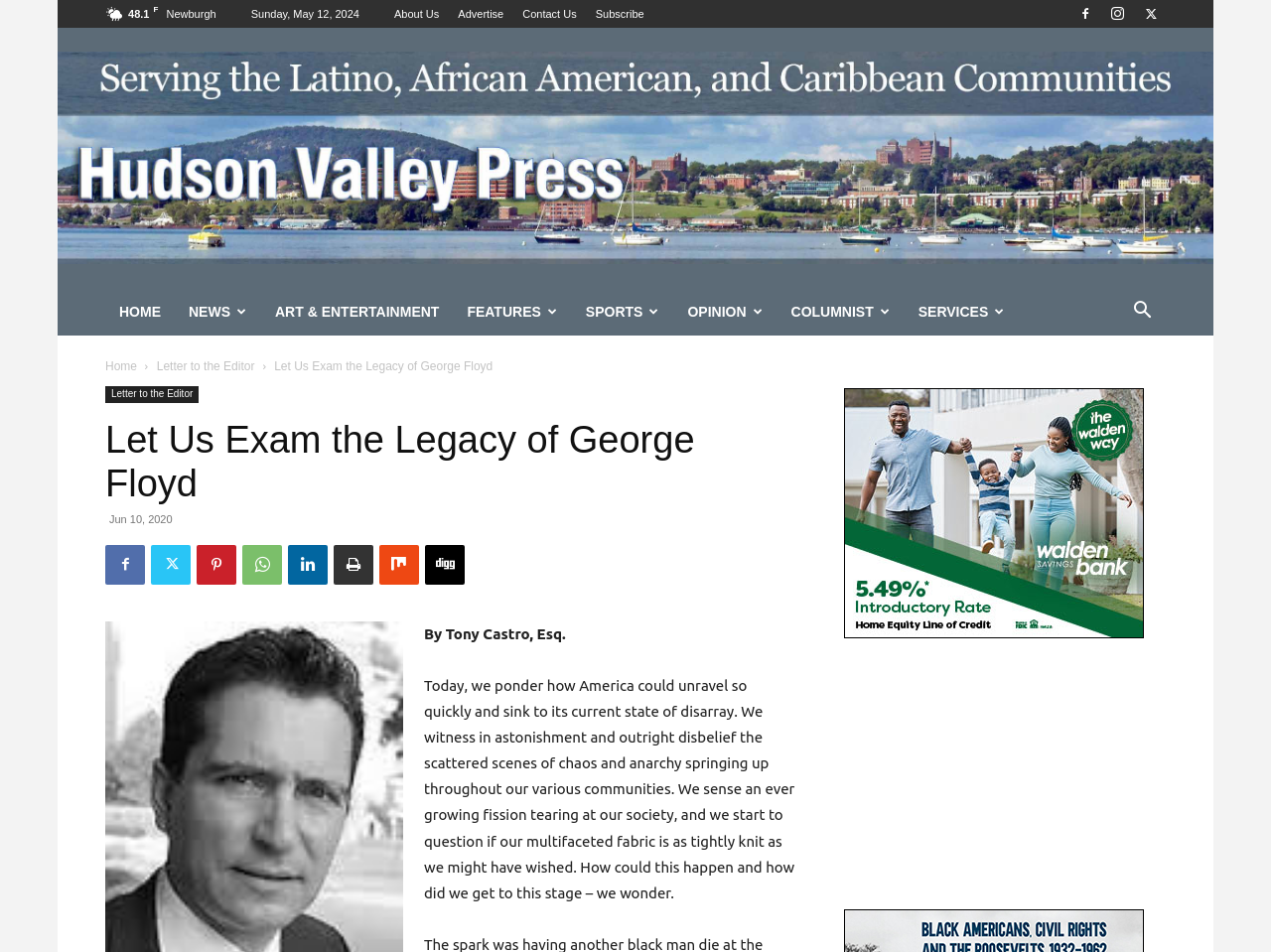Show the bounding box coordinates of the element that should be clicked to complete the task: "Read the 'Let Us Exam the Legacy of George Floyd' article".

[0.216, 0.377, 0.388, 0.392]